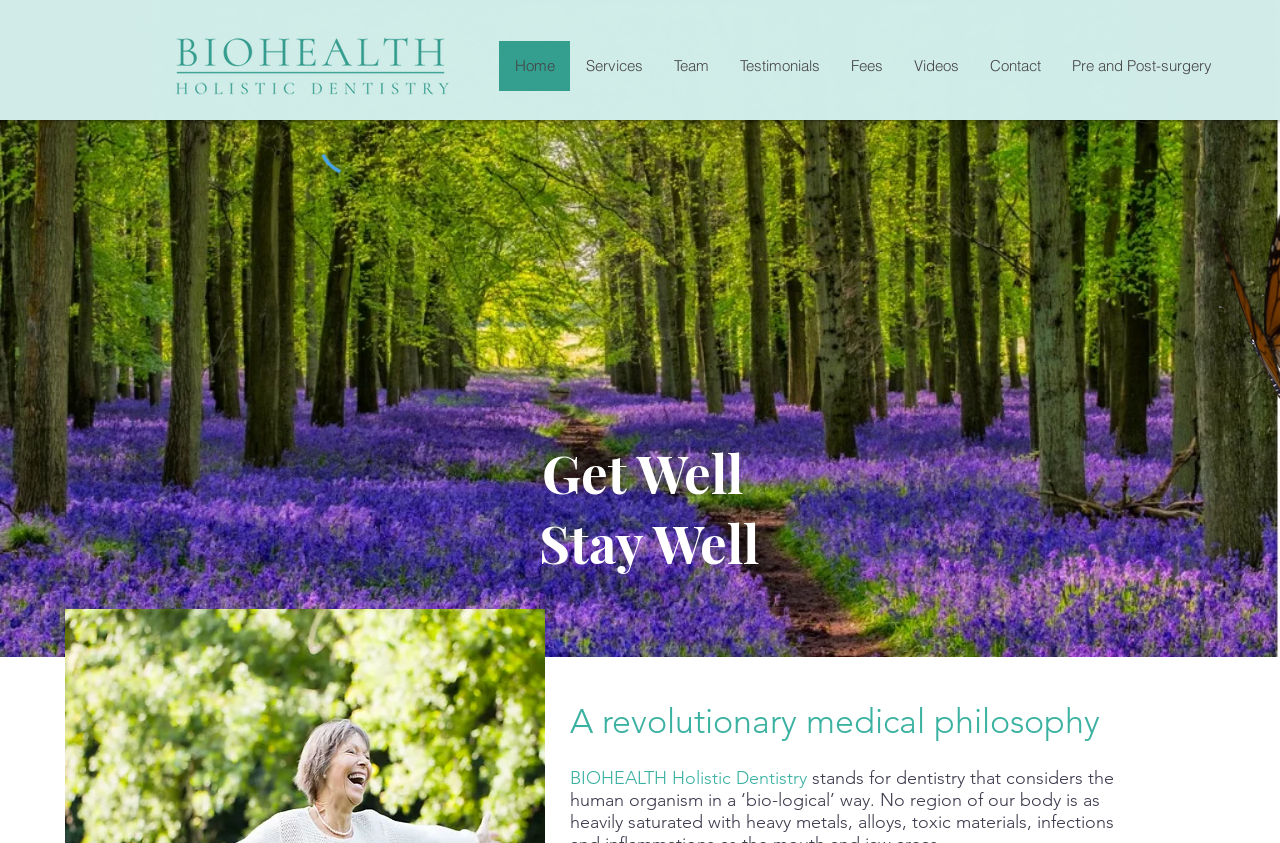Provide a single word or phrase answer to the question: 
What is the name of the dentist?

Biohealth Holistic Dentistry